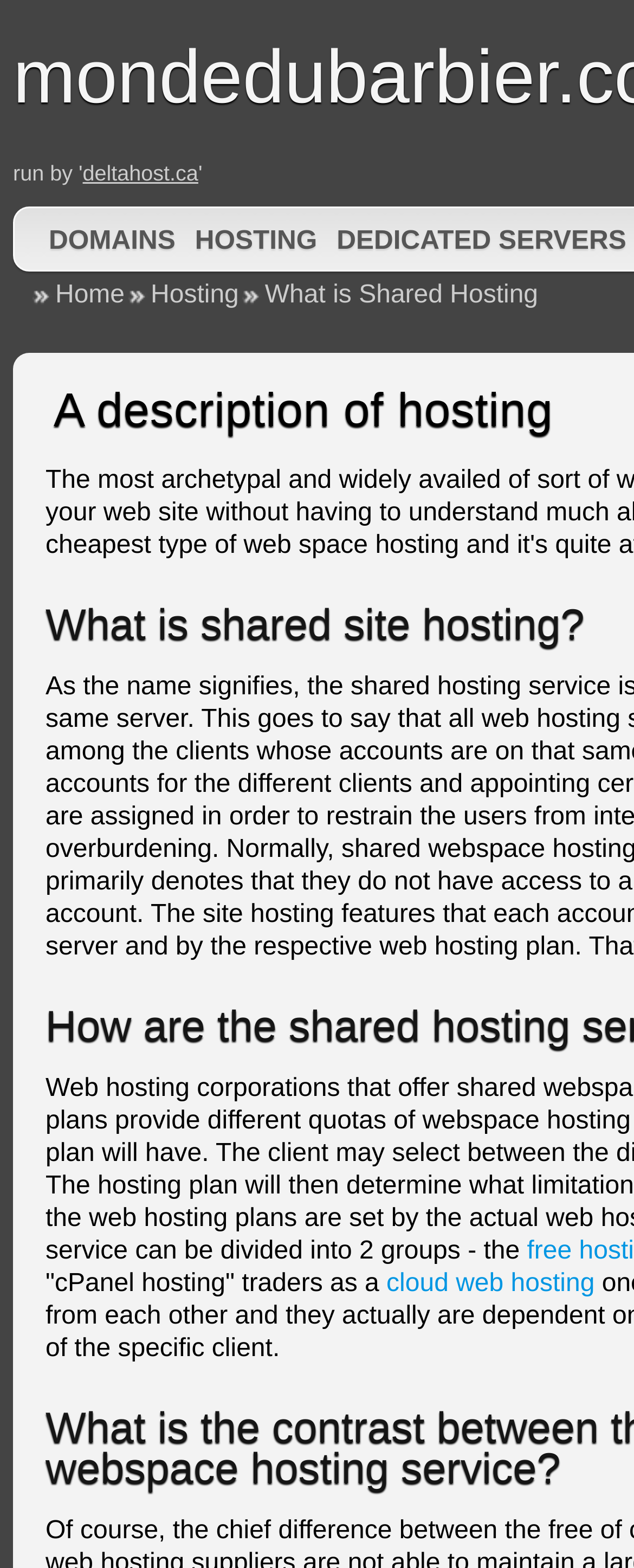For the element described, predict the bounding box coordinates as (top-left x, top-left y, bottom-right x, bottom-right y). All values should be between 0 and 1. Element description: Domains

[0.064, 0.142, 0.29, 0.166]